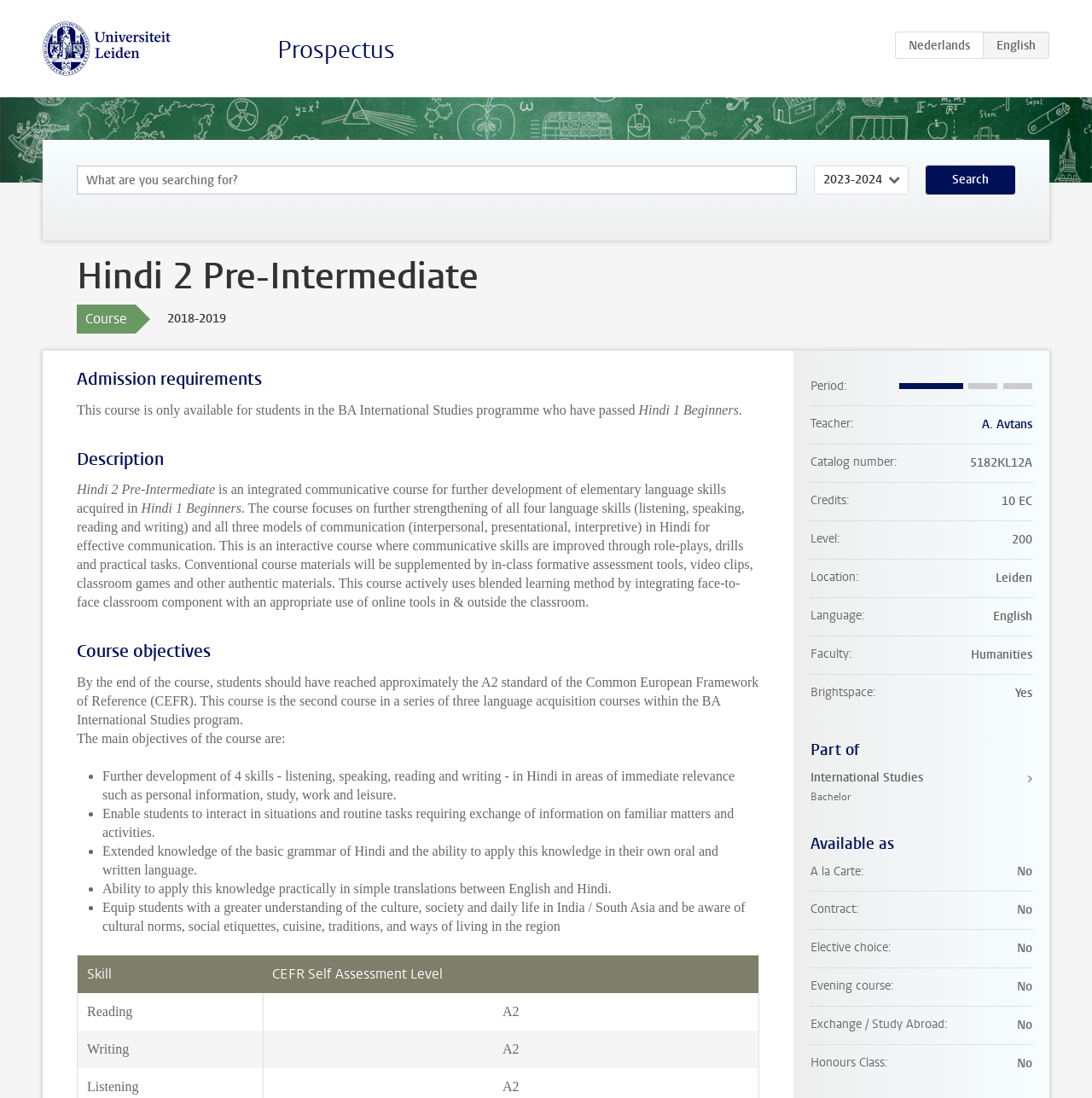What is the level of the course?
Using the details shown in the screenshot, provide a comprehensive answer to the question.

The level of the course can be found in the description list detail '200' which is located under the term 'Level' in the description list.